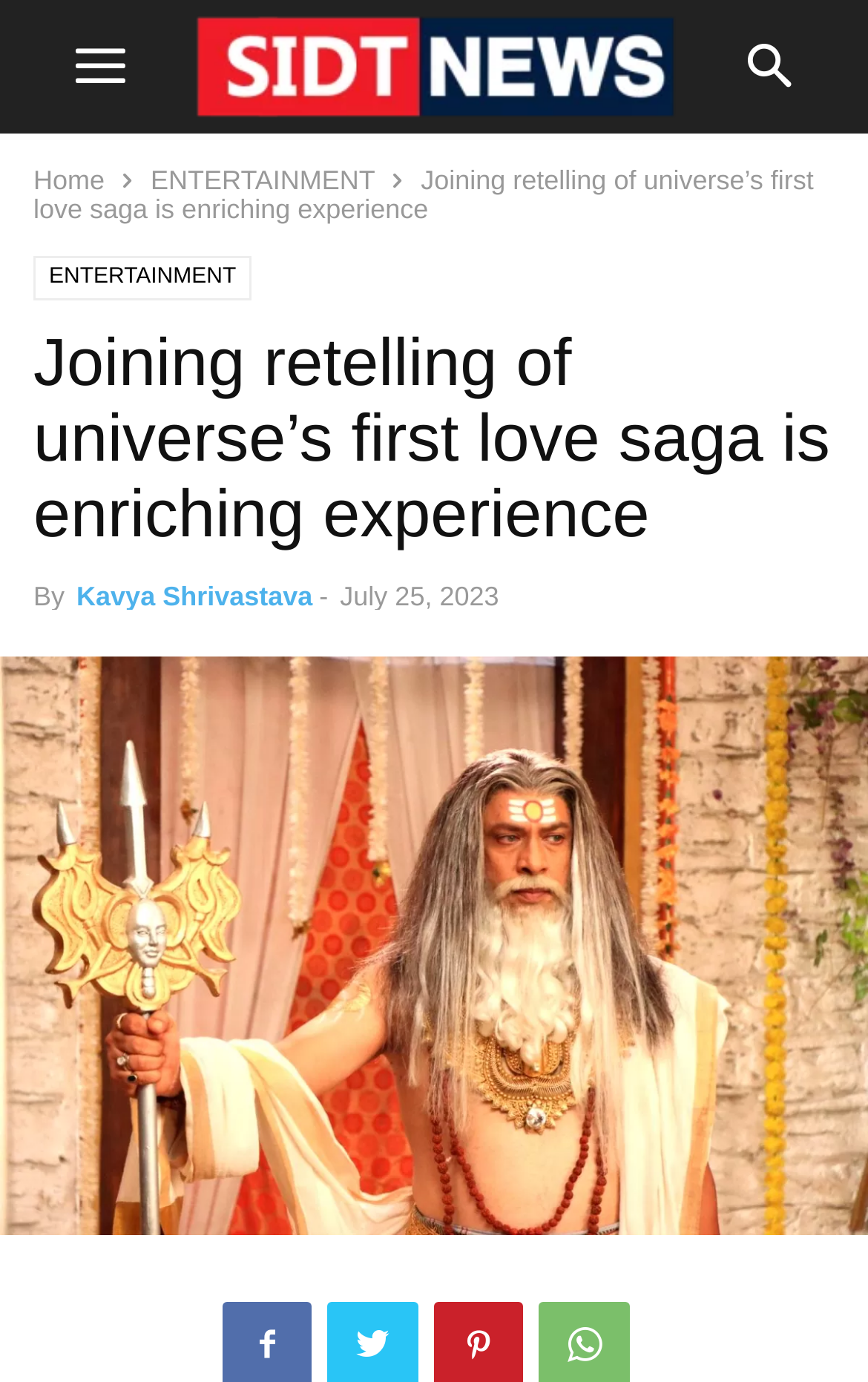Respond to the question below with a concise word or phrase:
What is the category of the article?

ENTERTAINMENT